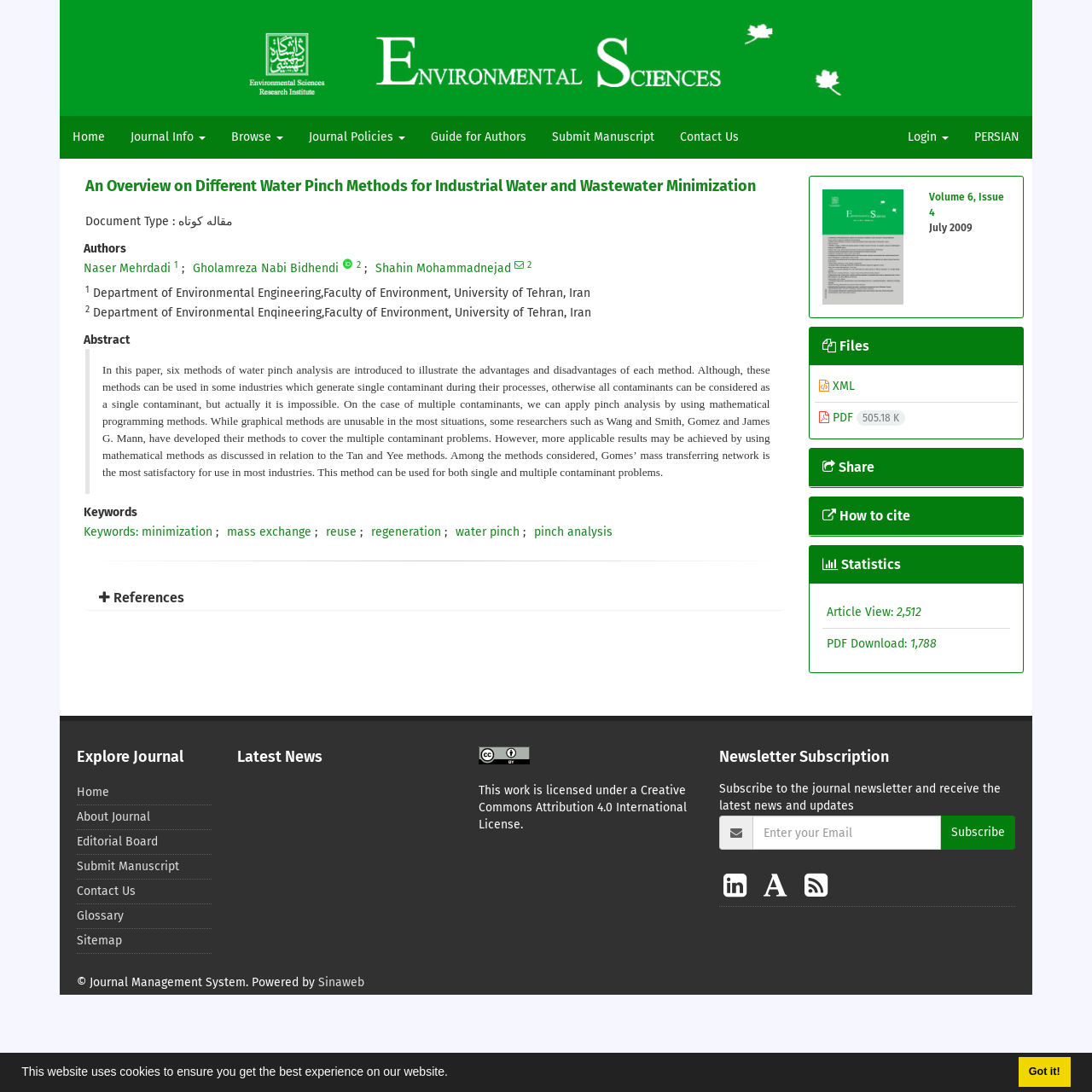Show the bounding box coordinates of the region that should be clicked to follow the instruction: "Click the 'Home' link."

[0.055, 0.107, 0.108, 0.146]